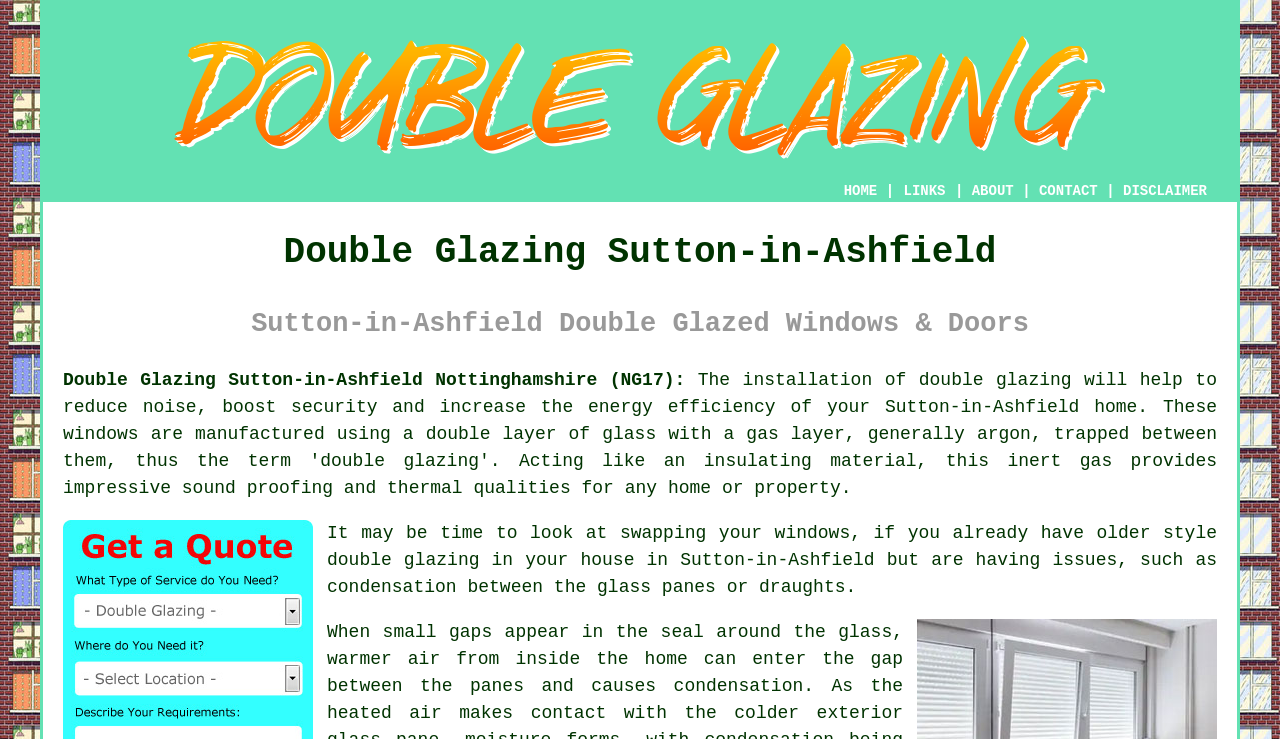Find the bounding box coordinates for the HTML element described in this sentence: "HOME". Provide the coordinates as four float numbers between 0 and 1, in the format [left, top, right, bottom].

[0.659, 0.248, 0.685, 0.269]